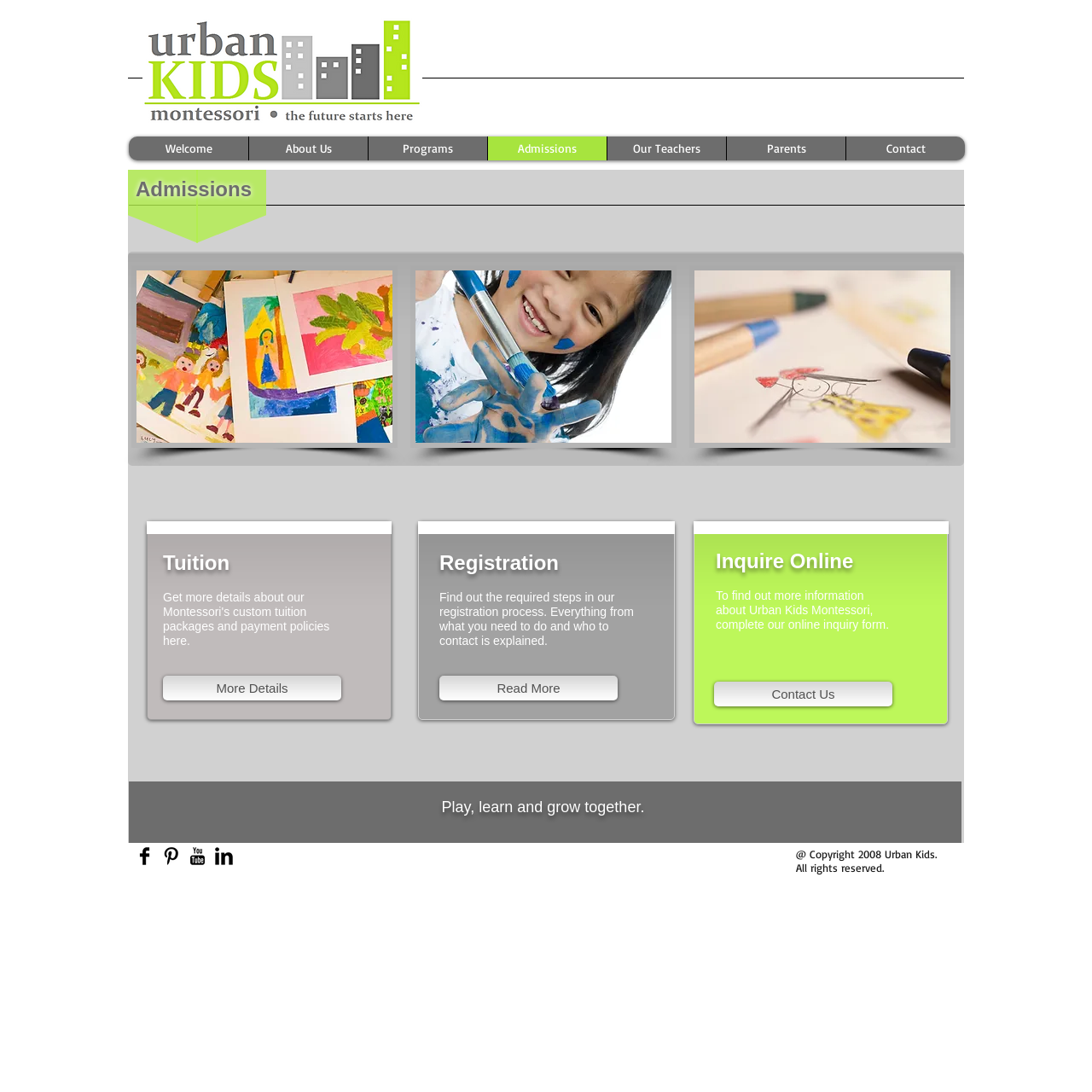Provide a thorough summary of the webpage.

The webpage is about Admissions at Urban Kids, a Montessori school. At the top, there is a navigation menu with links to different sections of the website, including "Welcome", "About Us", "Programs", "Admissions", "Our Teachers", "Parents", and "Contact". 

Below the navigation menu, there is a main section with a heading "Admissions" and a matrix gallery with three buttons that have pop-up menus. 

The page is divided into three columns. The left column has information about tuition, with a link to "More Details". The middle column has information about registration, with a link to "Read More". The right column has information about inquiring online, with a link to "Contact Us". 

At the bottom of the page, there is a social bar with links to Facebook, Pinterest, YouTube, and LinkedIn, each represented by an icon. Below the social bar, there is a copyright notice with the year 2008 and a statement that all rights are reserved.